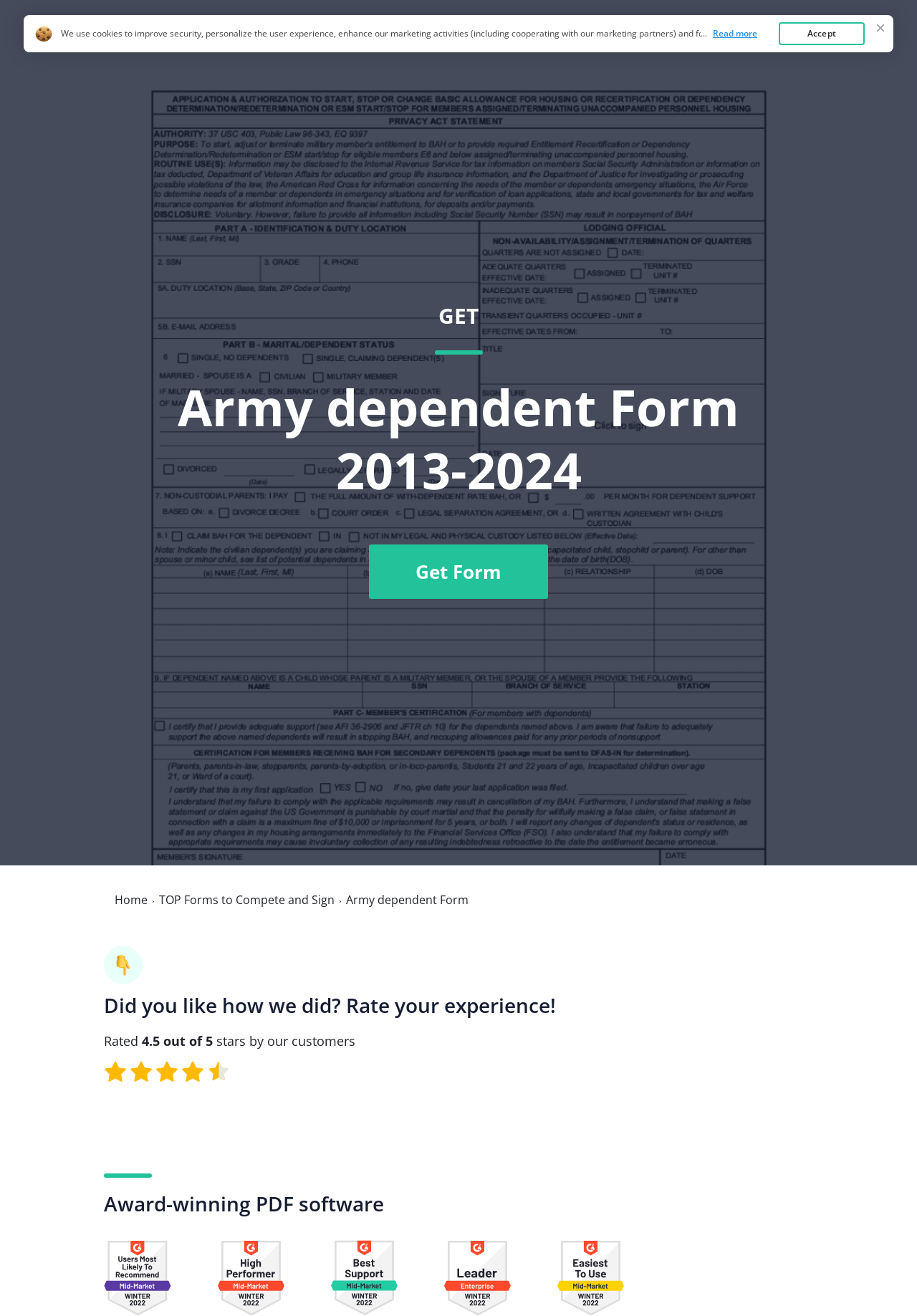Specify the bounding box coordinates (top-left x, top-left y, bottom-right x, bottom-right y) of the UI element in the screenshot that matches this description: Af Form 594

[0.117, 0.027, 0.233, 0.041]